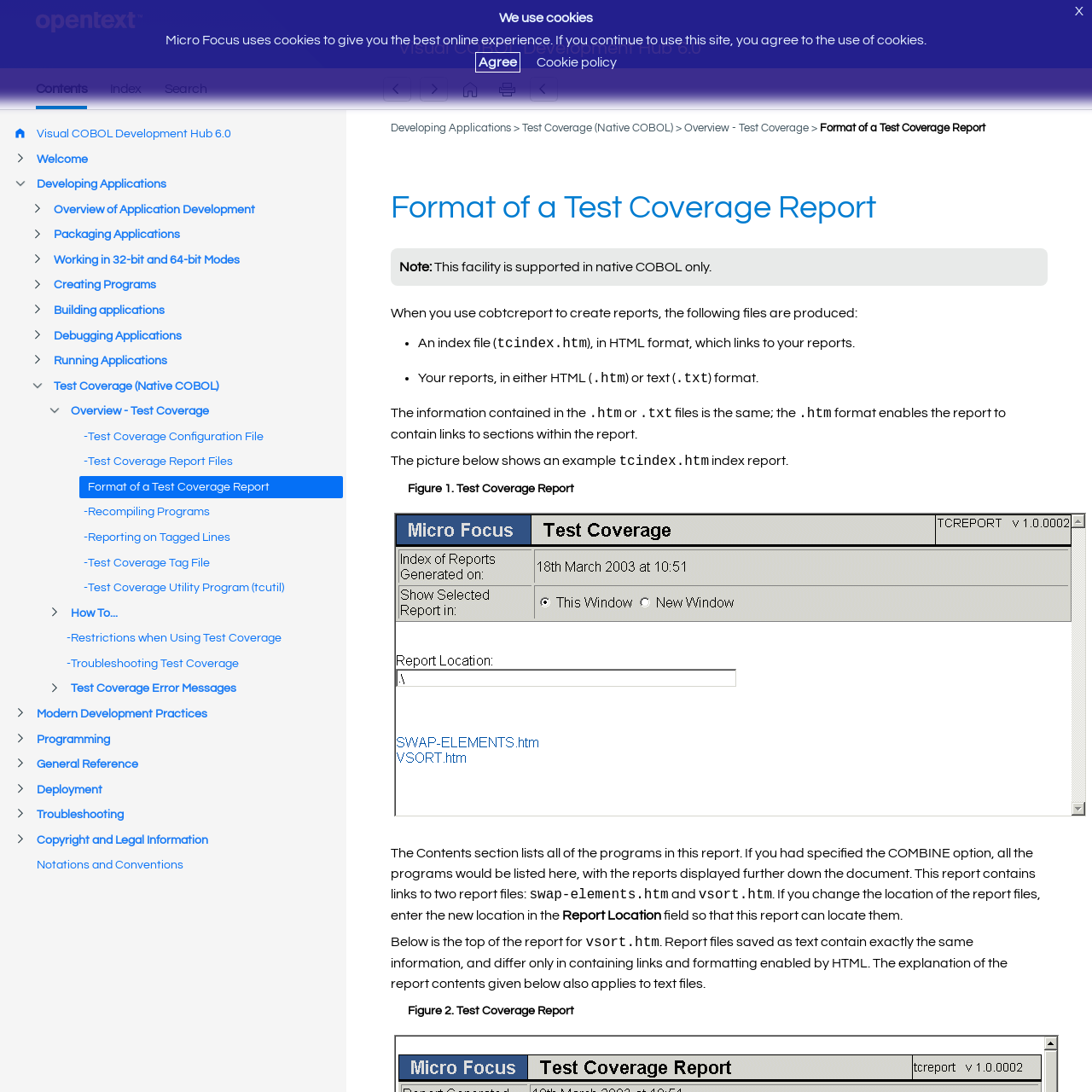From the webpage screenshot, predict the bounding box of the UI element that matches this description: "X".

[0.977, 0.0, 1.0, 0.02]